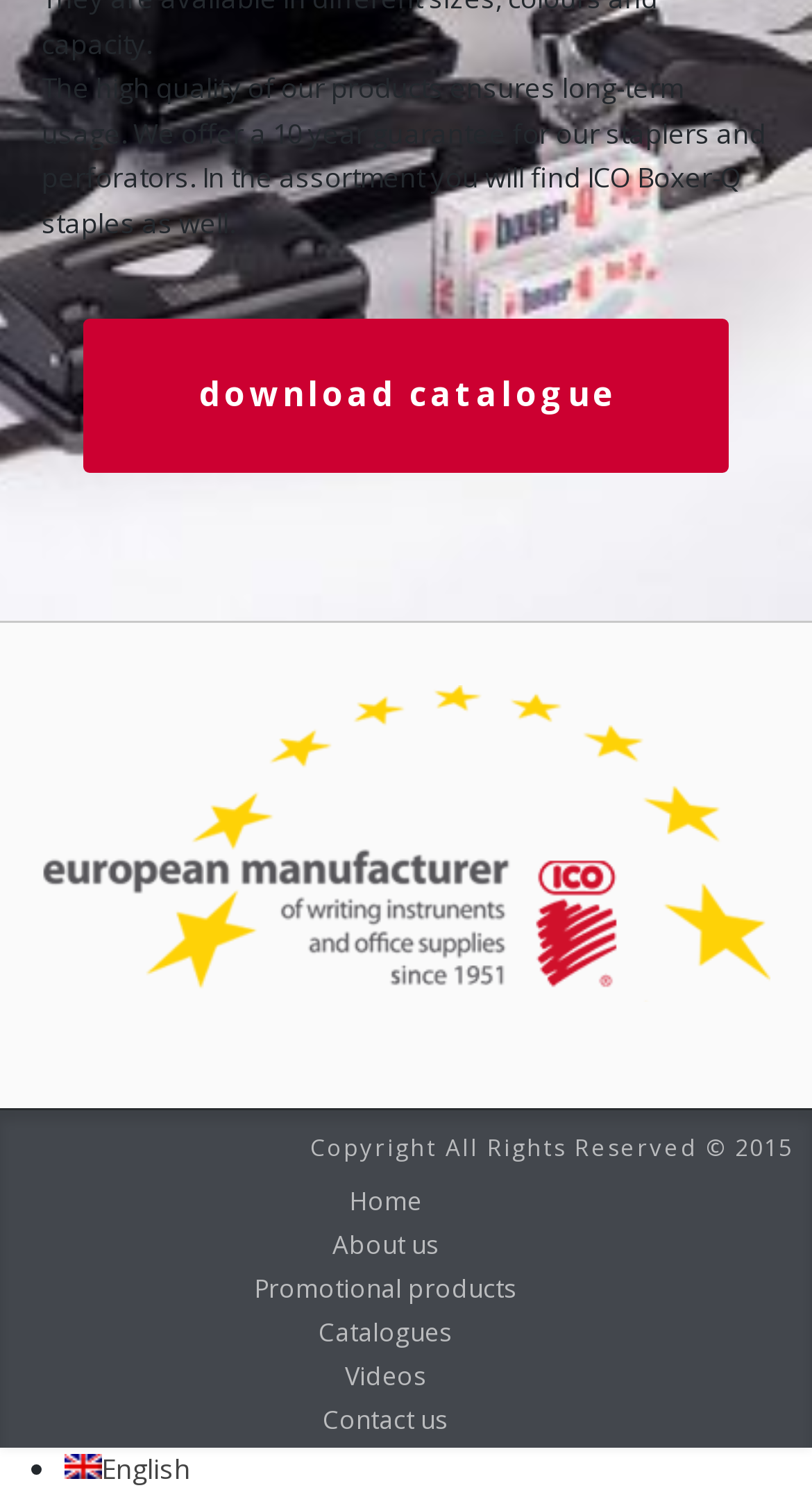Determine the bounding box coordinates of the section I need to click to execute the following instruction: "download catalogue". Provide the coordinates as four float numbers between 0 and 1, i.e., [left, top, right, bottom].

[0.103, 0.214, 0.897, 0.316]